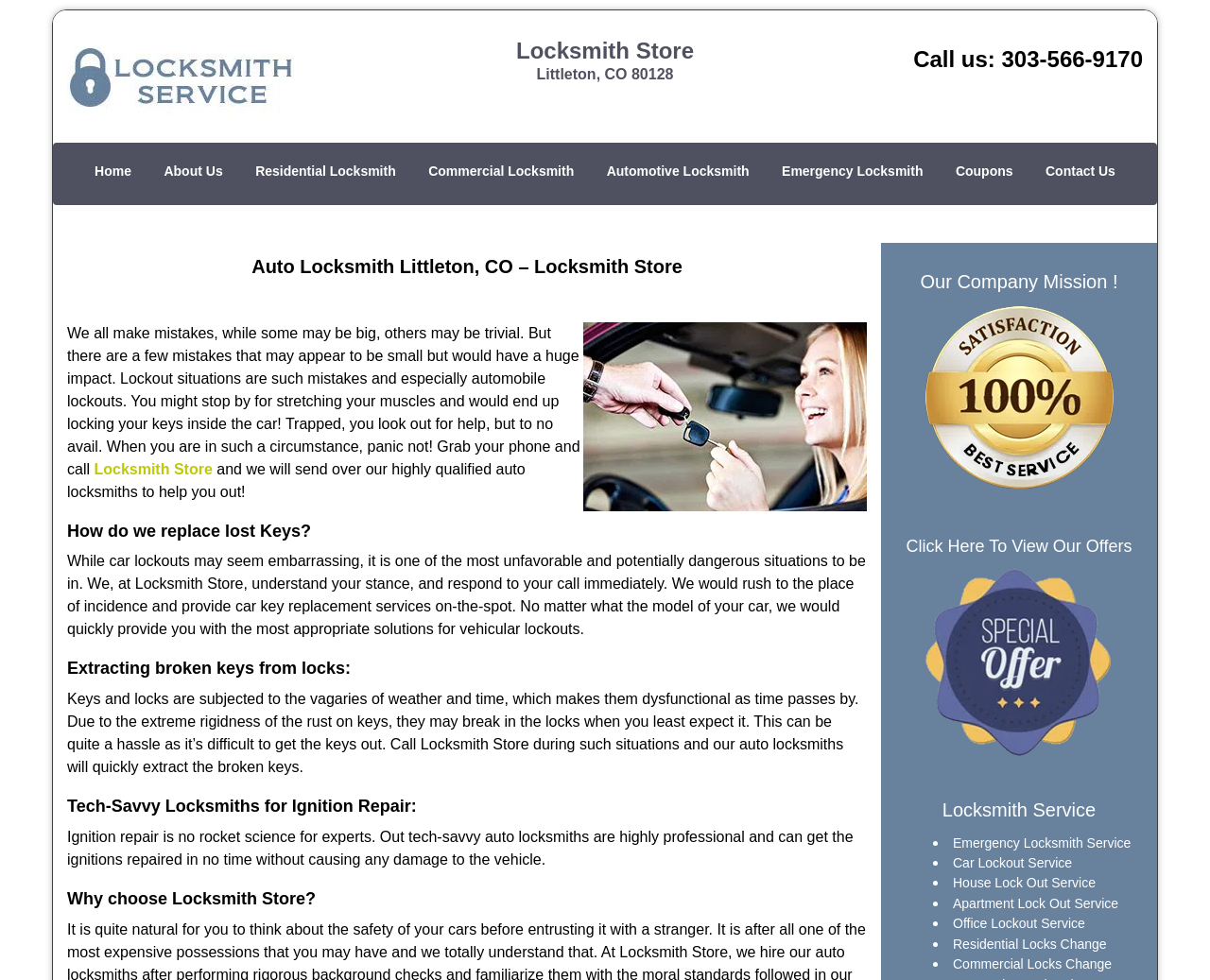What is the purpose of the locksmith store?
Look at the image and answer the question using a single word or phrase.

To help with lockout situations